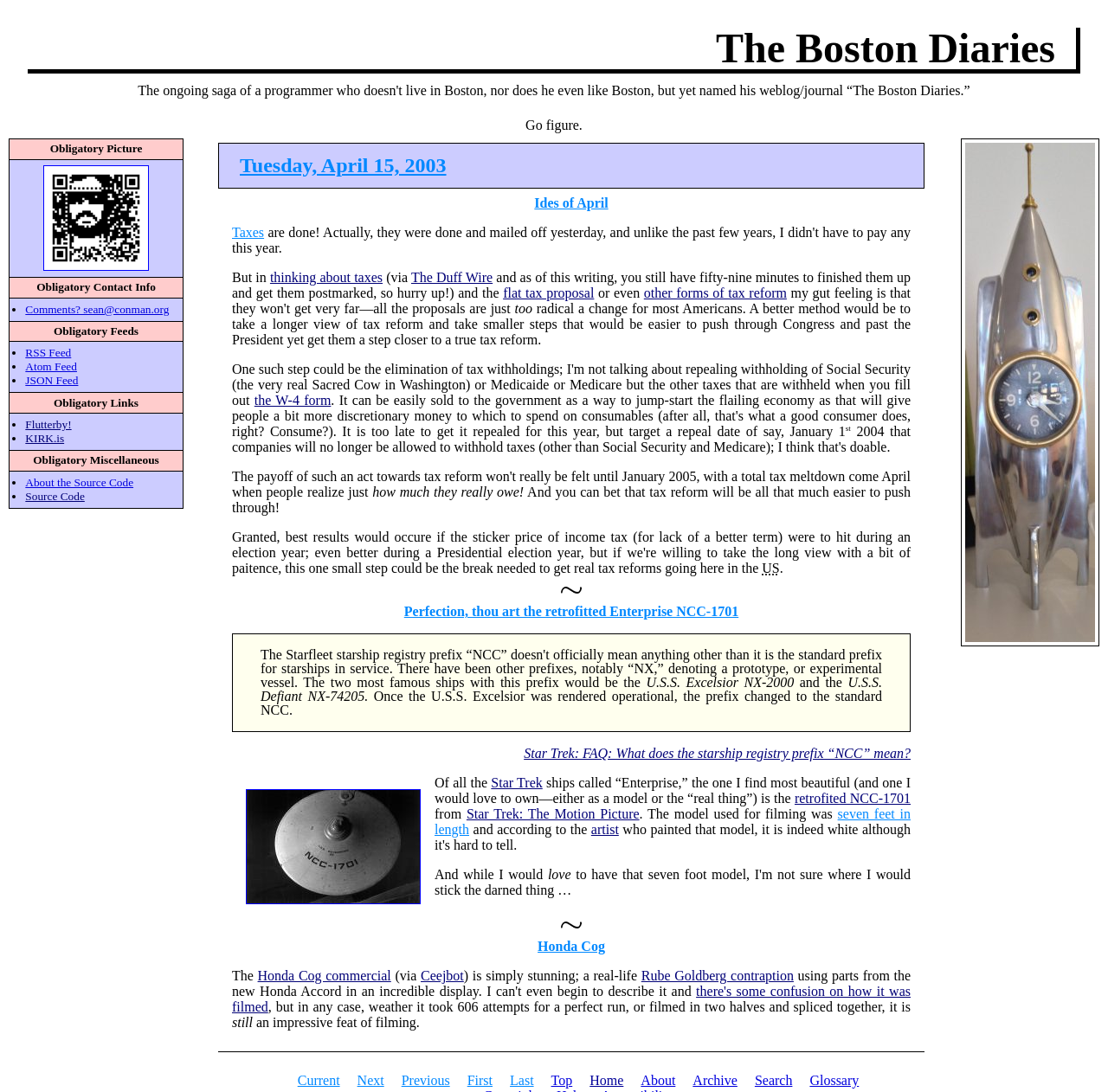Can you find the bounding box coordinates of the area I should click to execute the following instruction: "Change the language to US - English"?

None